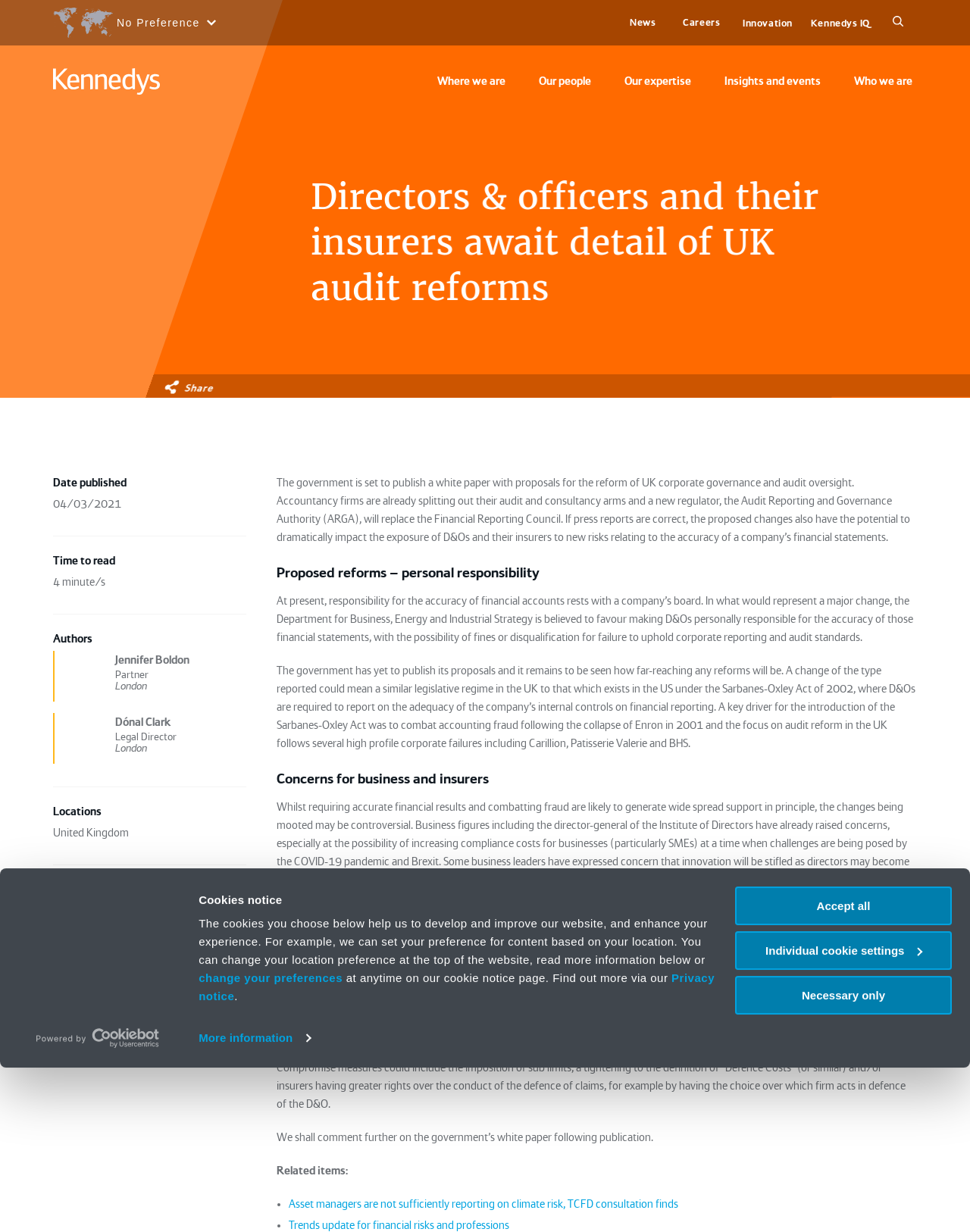Pinpoint the bounding box coordinates of the area that should be clicked to complete the following instruction: "Click the 'Kennedys IQ' link". The coordinates must be given as four float numbers between 0 and 1, i.e., [left, top, right, bottom].

[0.836, 0.0, 0.897, 0.037]